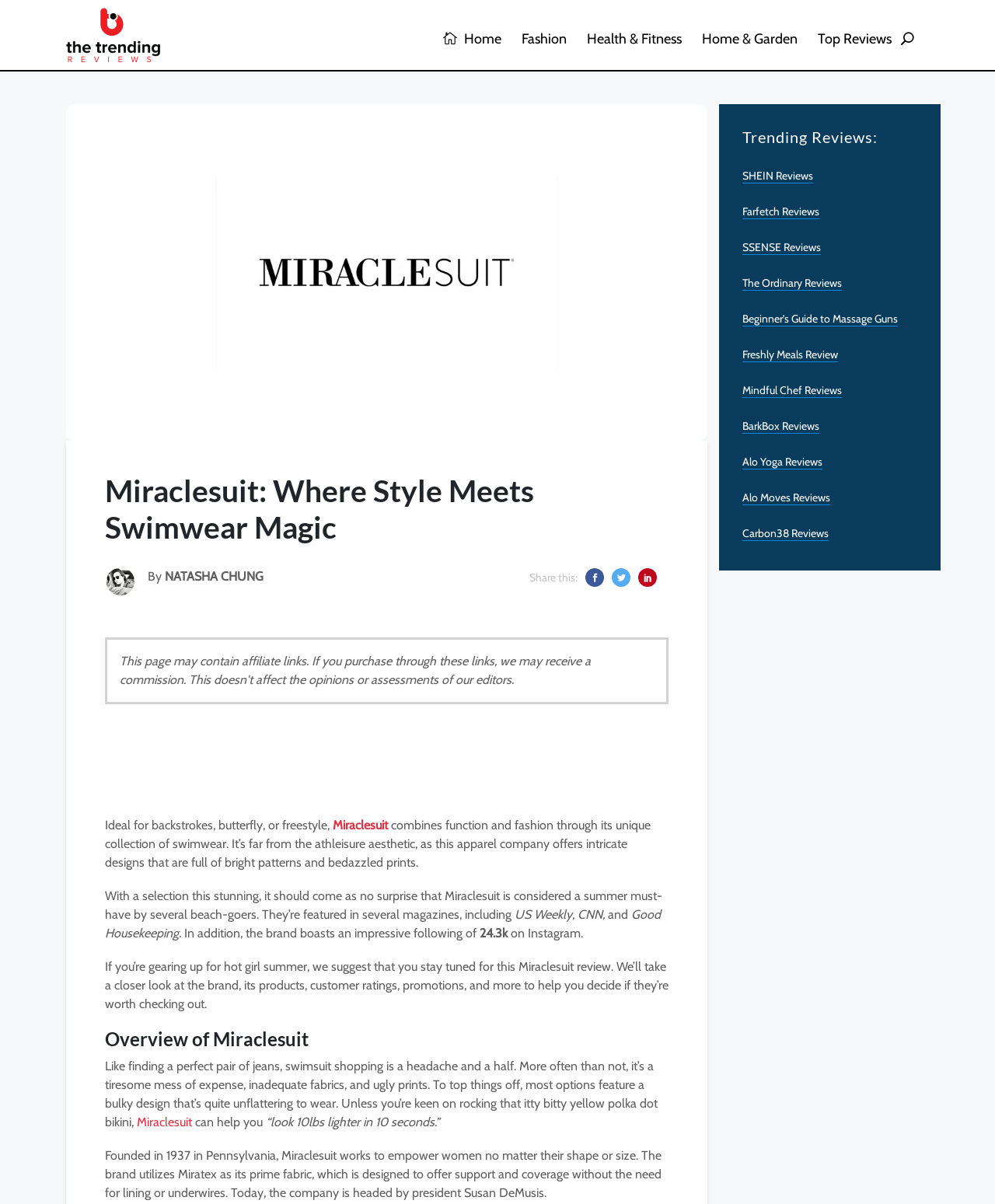Please identify the bounding box coordinates of the area I need to click to accomplish the following instruction: "Read the Miraclesuit review".

[0.105, 0.679, 0.654, 0.722]